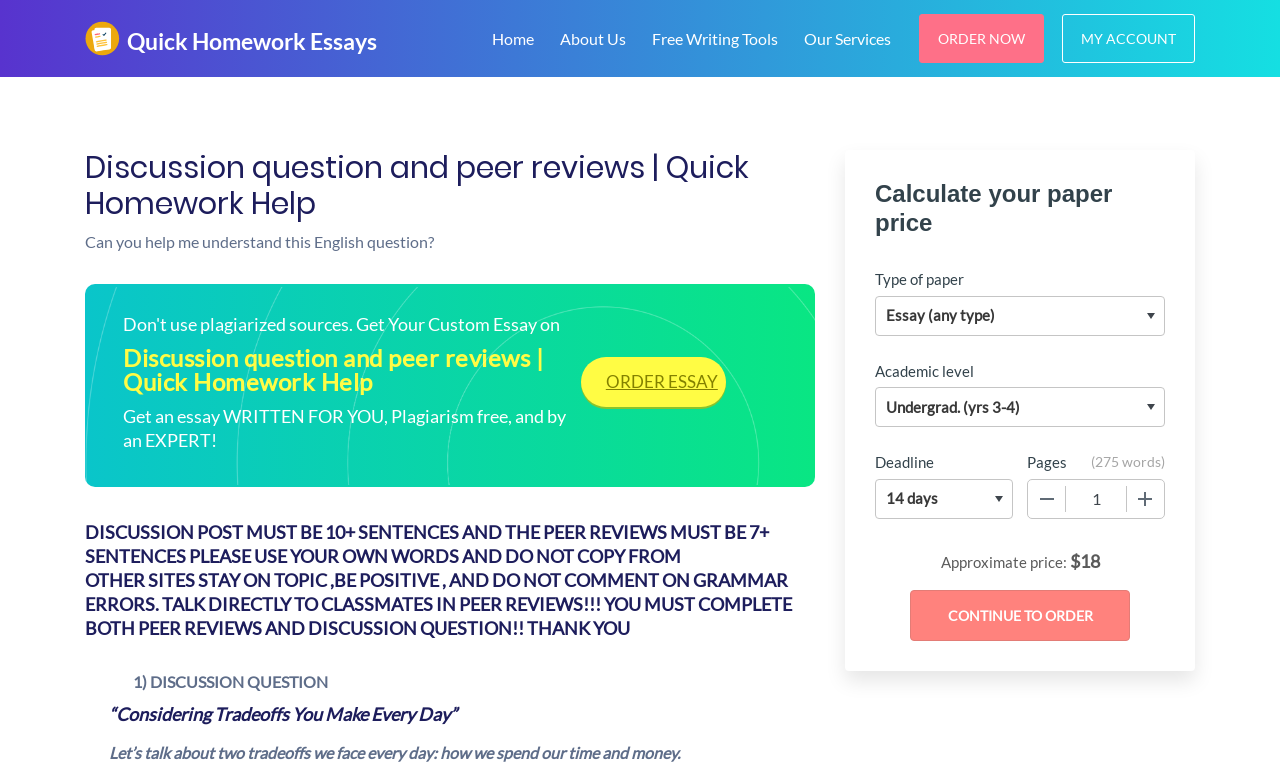Identify the bounding box coordinates for the region to click in order to carry out this instruction: "Click the Home link". Provide the coordinates using four float numbers between 0 and 1, formatted as [left, top, right, bottom].

[0.378, 0.03, 0.423, 0.061]